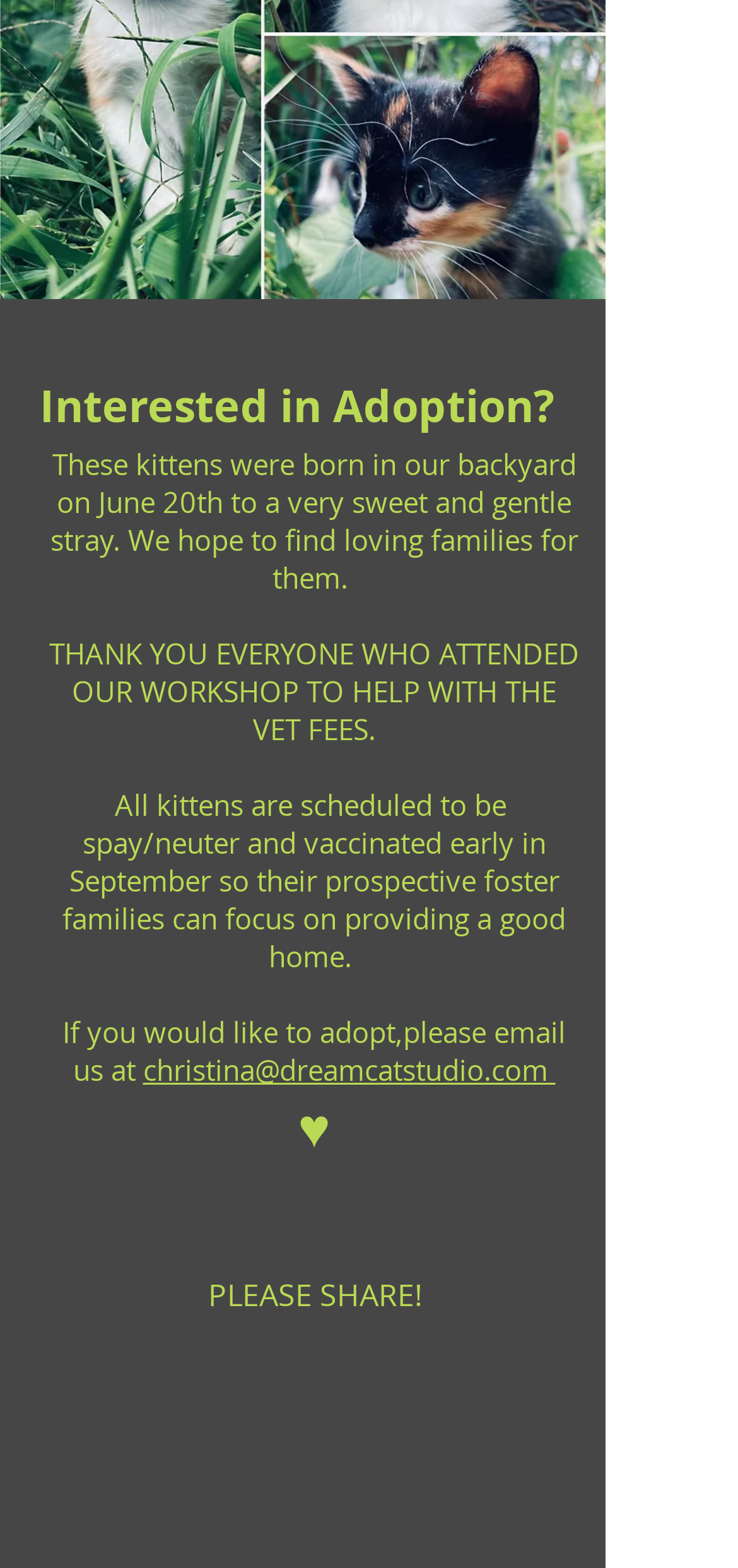Given the description "aria-label="Instagram"", provide the bounding box coordinates of the corresponding UI element.

[0.444, 0.773, 0.508, 0.803]